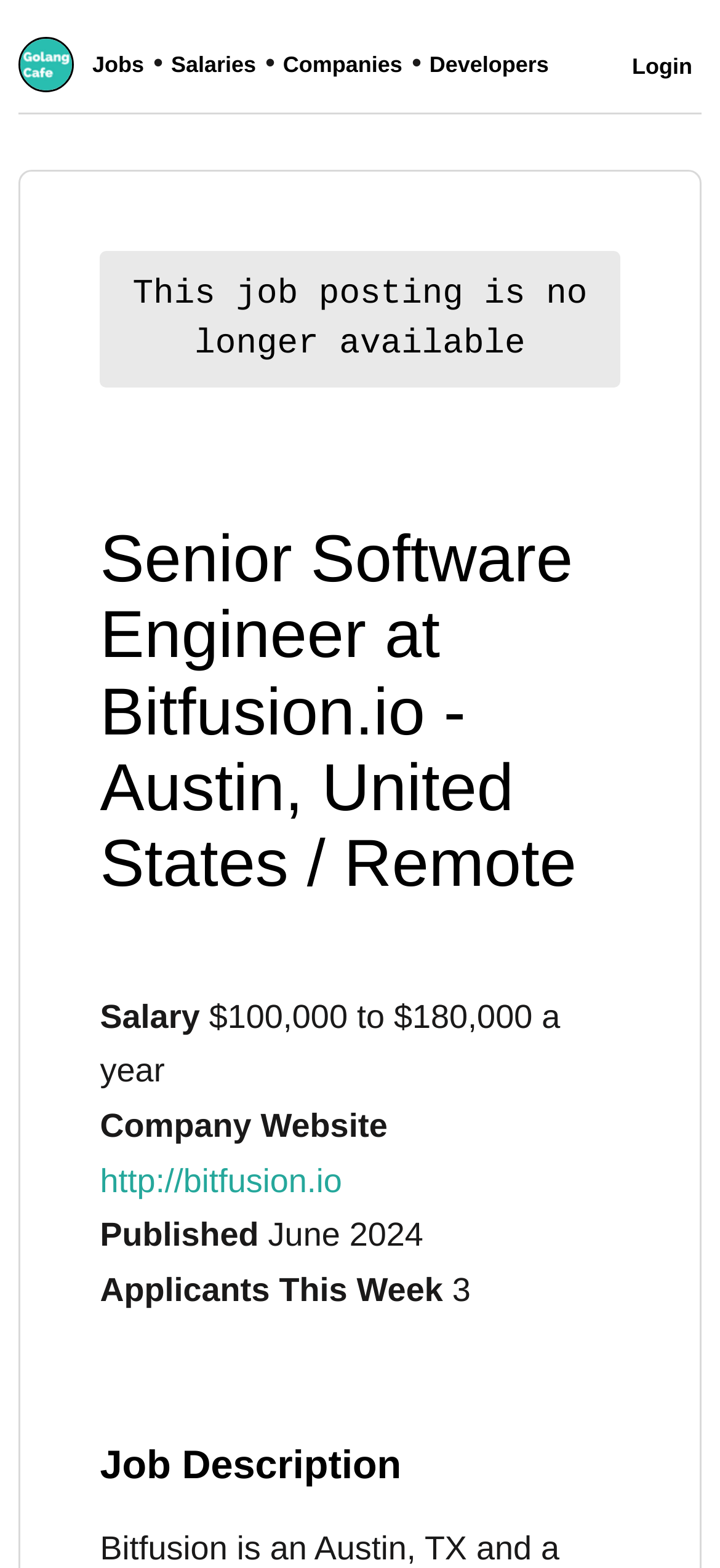What is the salary range for this job?
Refer to the image and provide a detailed answer to the question.

I found the salary range by looking at the 'Salary' label and the corresponding text next to it, which is '$100,000 to $180,000 a year'.